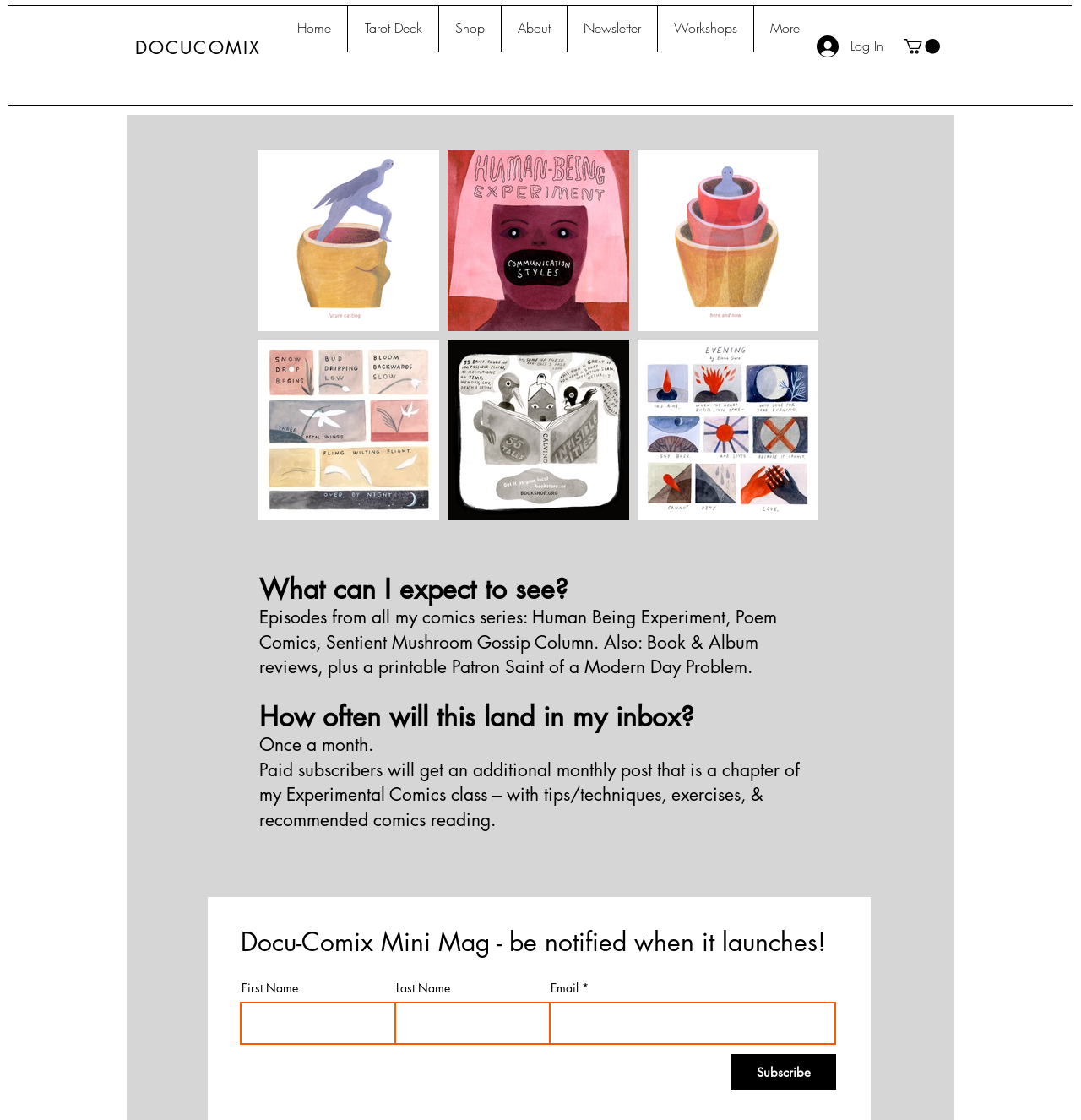What is required to subscribe?
Using the details from the image, give an elaborate explanation to answer the question.

I determined the required field by analyzing the subscription form. The form has fields for First Name, Last Name, and Email, but only the Email field is marked as required. This suggests that only an email address is required to subscribe.